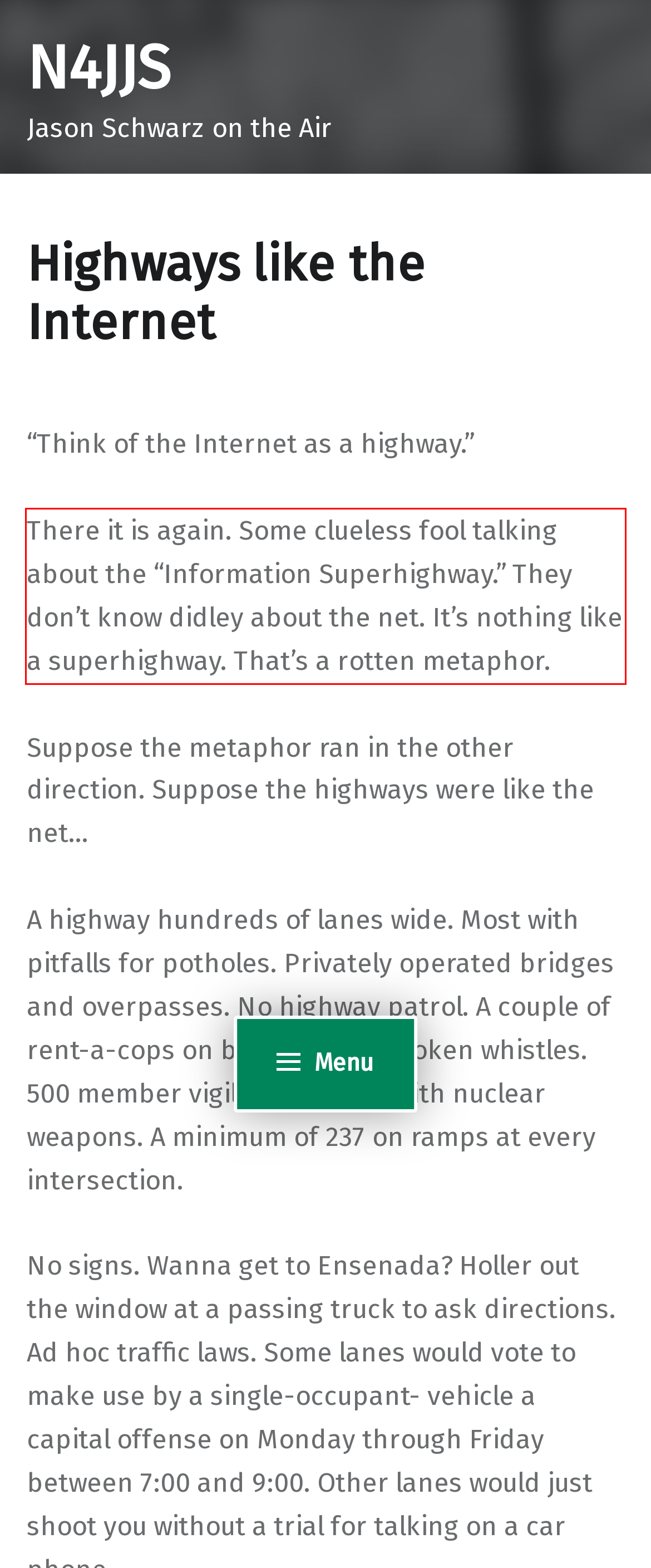You are given a screenshot with a red rectangle. Identify and extract the text within this red bounding box using OCR.

There it is again. Some clueless fool talking about the “Information Superhighway.” They don’t know didley about the net. It’s nothing like a superhighway. That’s a rotten metaphor.